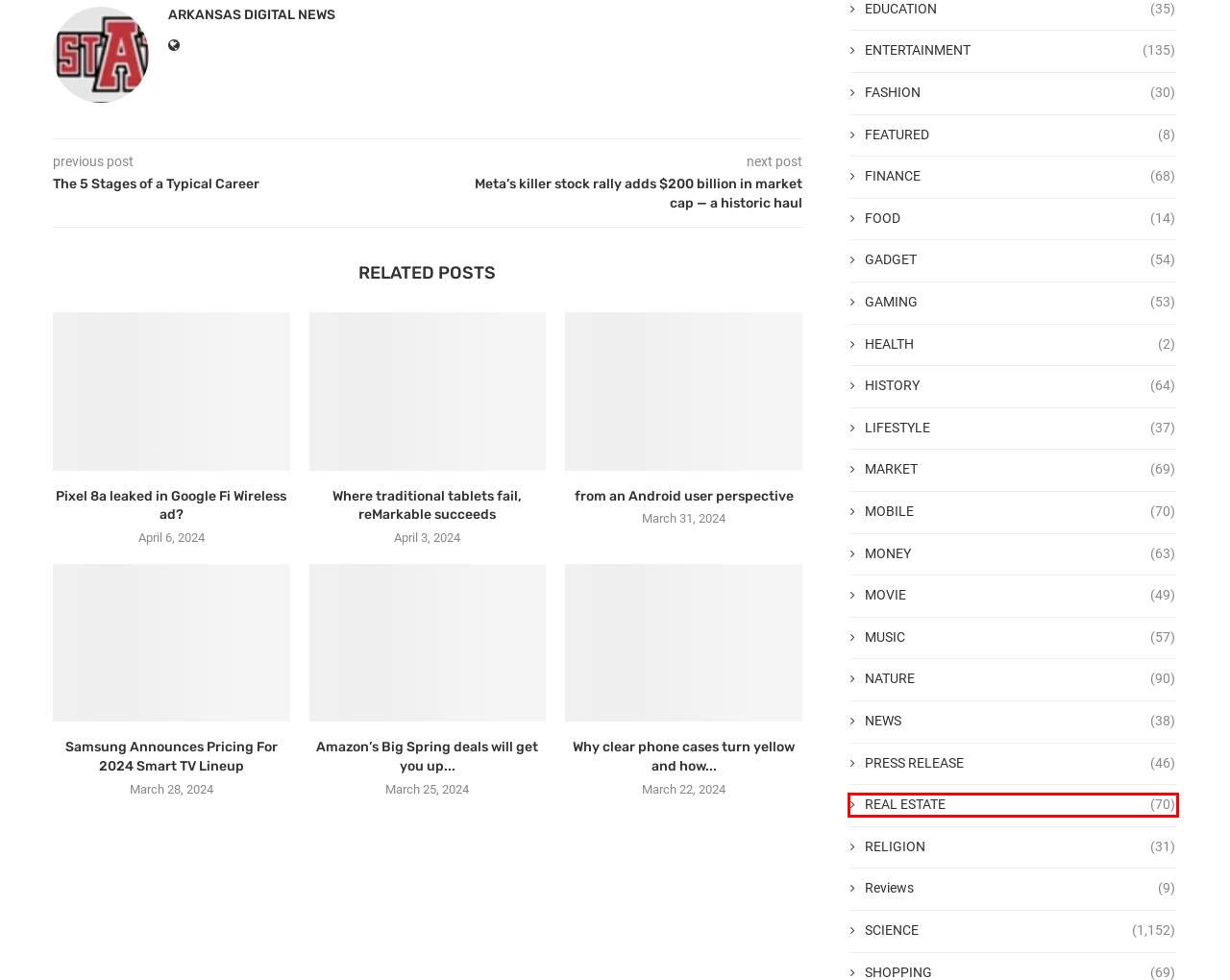Given a webpage screenshot with a red bounding box around a UI element, choose the webpage description that best matches the new webpage after clicking the element within the bounding box. Here are the candidates:
A. MONEY – arkansasdigitalnews
B. GADGET – arkansasdigitalnews
C. Why clear phone cases turn yellow and how to clean them? – arkansasdigitalnews
D. NATURE – arkansasdigitalnews
E. HEALTH – arkansasdigitalnews
F. REAL ESTATE – arkansasdigitalnews
G. Samsung Announces Pricing For 2024 Smart TV Lineup – arkansasdigitalnews
H. Meta’s killer stock rally adds $200 billion in market cap — a historic haul – arkansasdigitalnews

F